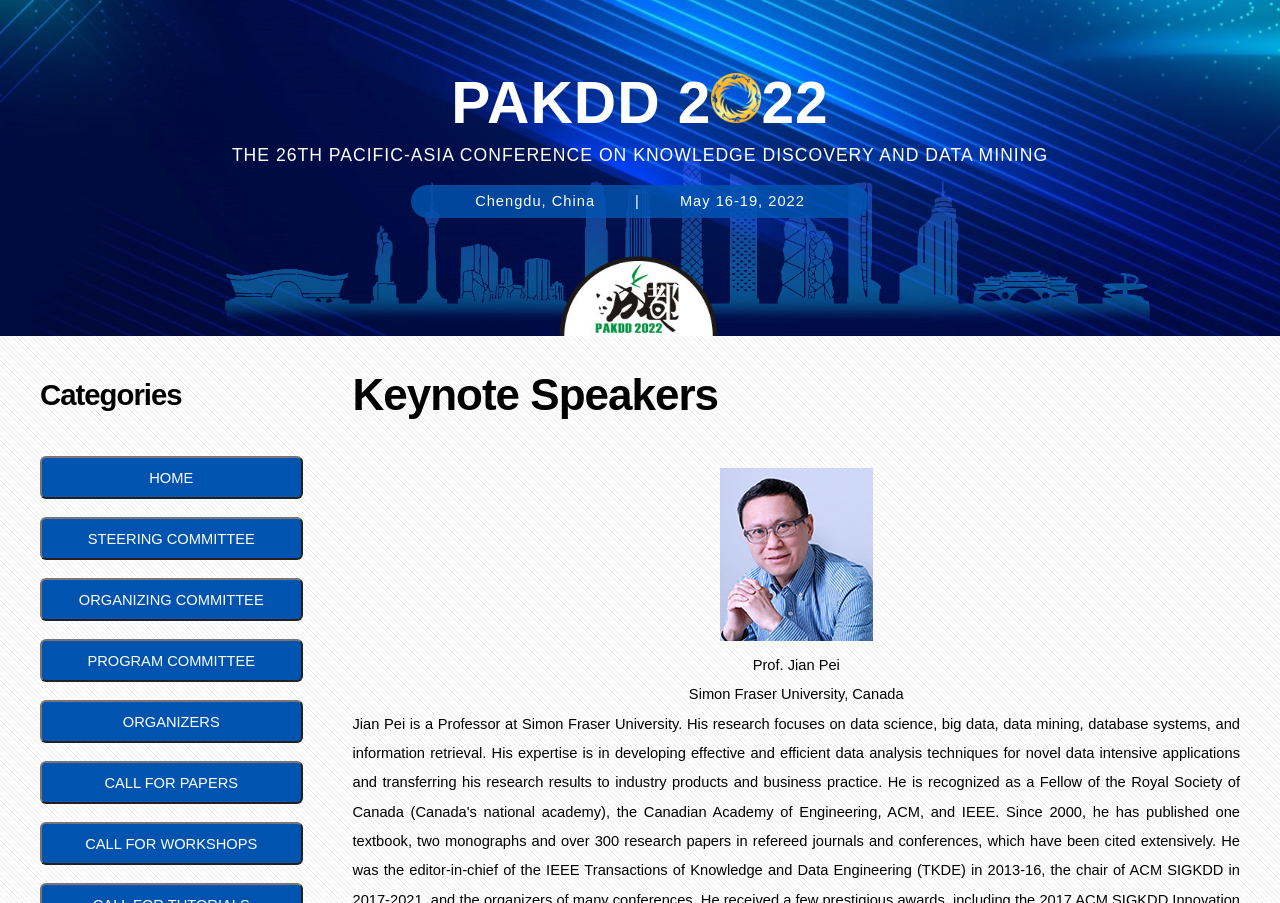Please locate the bounding box coordinates of the element's region that needs to be clicked to follow the instruction: "read the call for papers". The bounding box coordinates should be provided as four float numbers between 0 and 1, i.e., [left, top, right, bottom].

[0.031, 0.857, 0.236, 0.875]